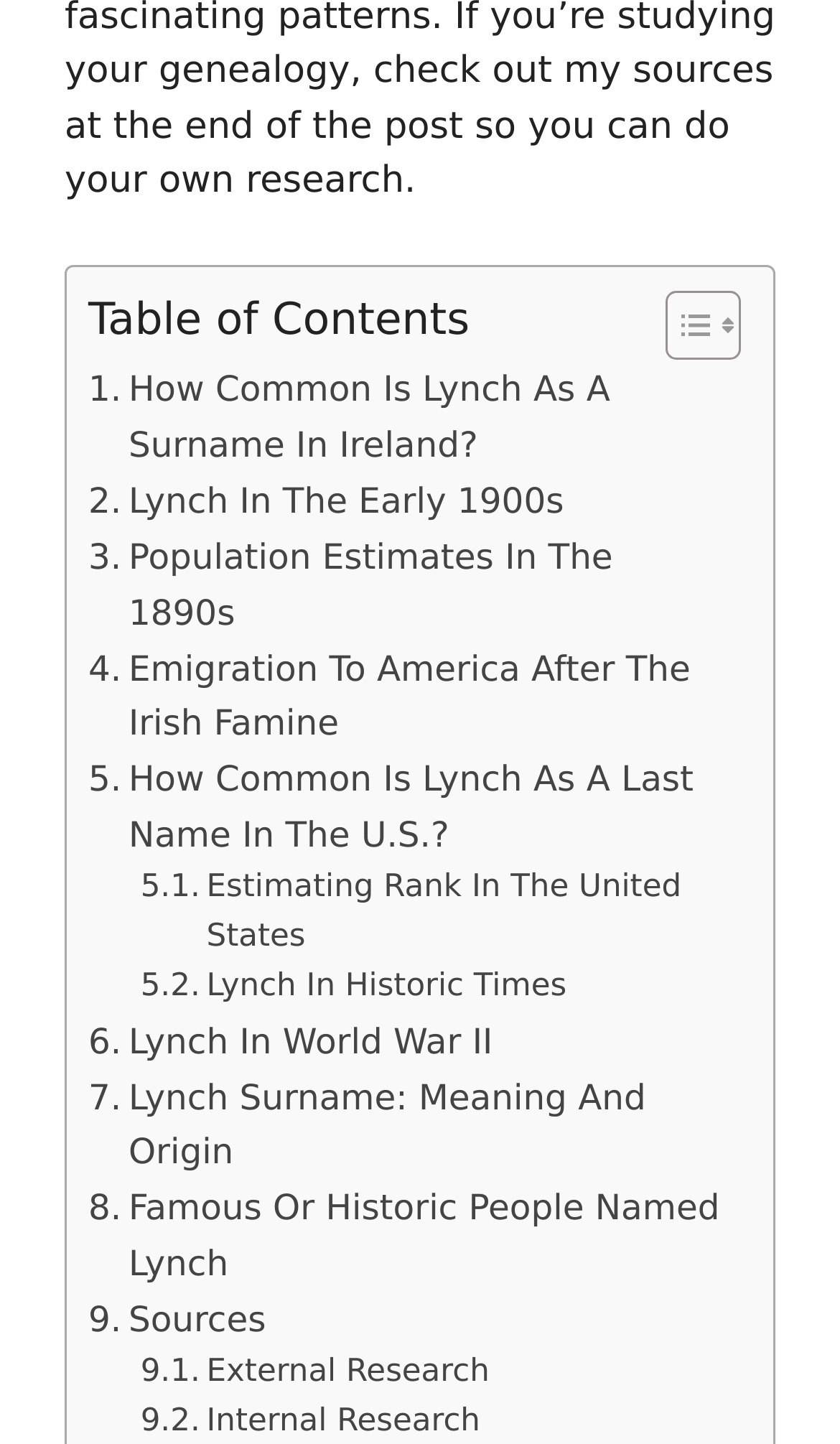Determine the coordinates of the bounding box that should be clicked to complete the instruction: "Toggle Table of Content". The coordinates should be represented by four float numbers between 0 and 1: [left, top, right, bottom].

[0.754, 0.2, 0.869, 0.251]